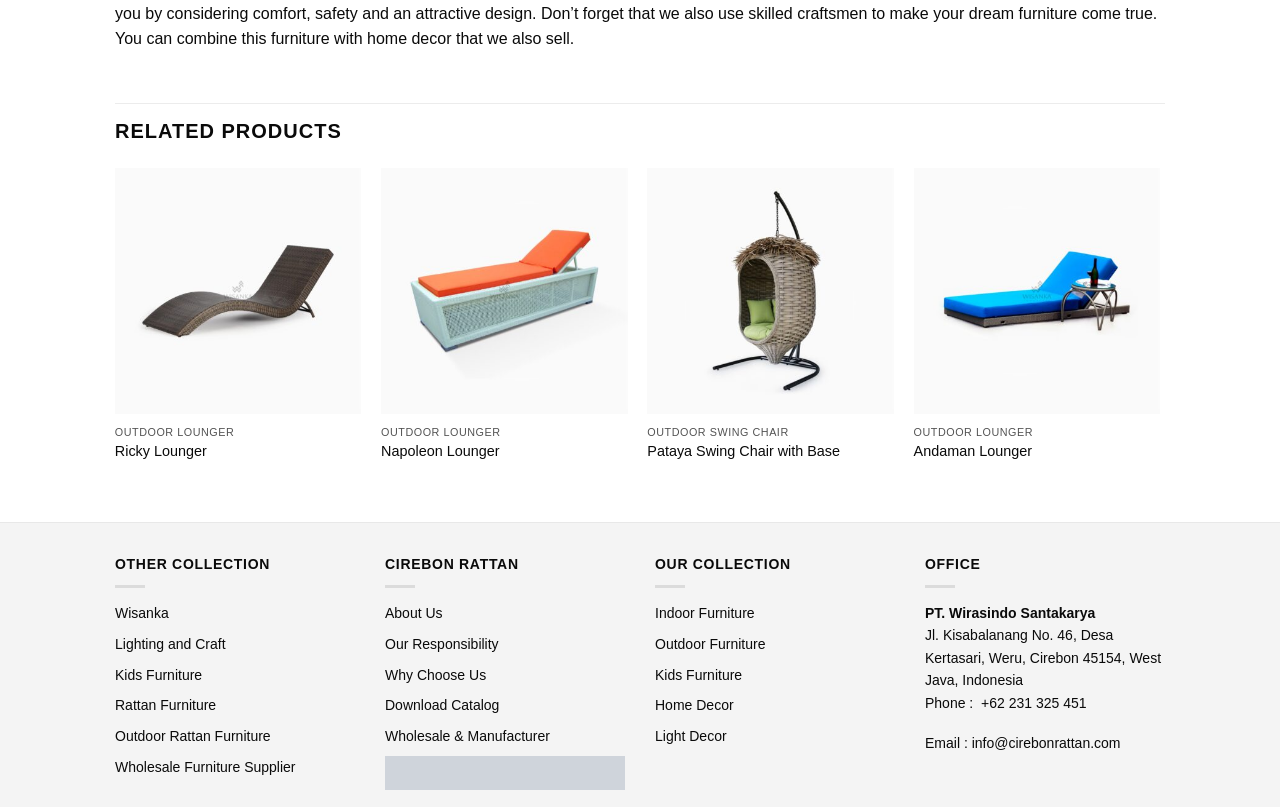Determine the bounding box coordinates of the element that should be clicked to execute the following command: "go to Napoleon Lounger".

[0.298, 0.208, 0.49, 0.514]